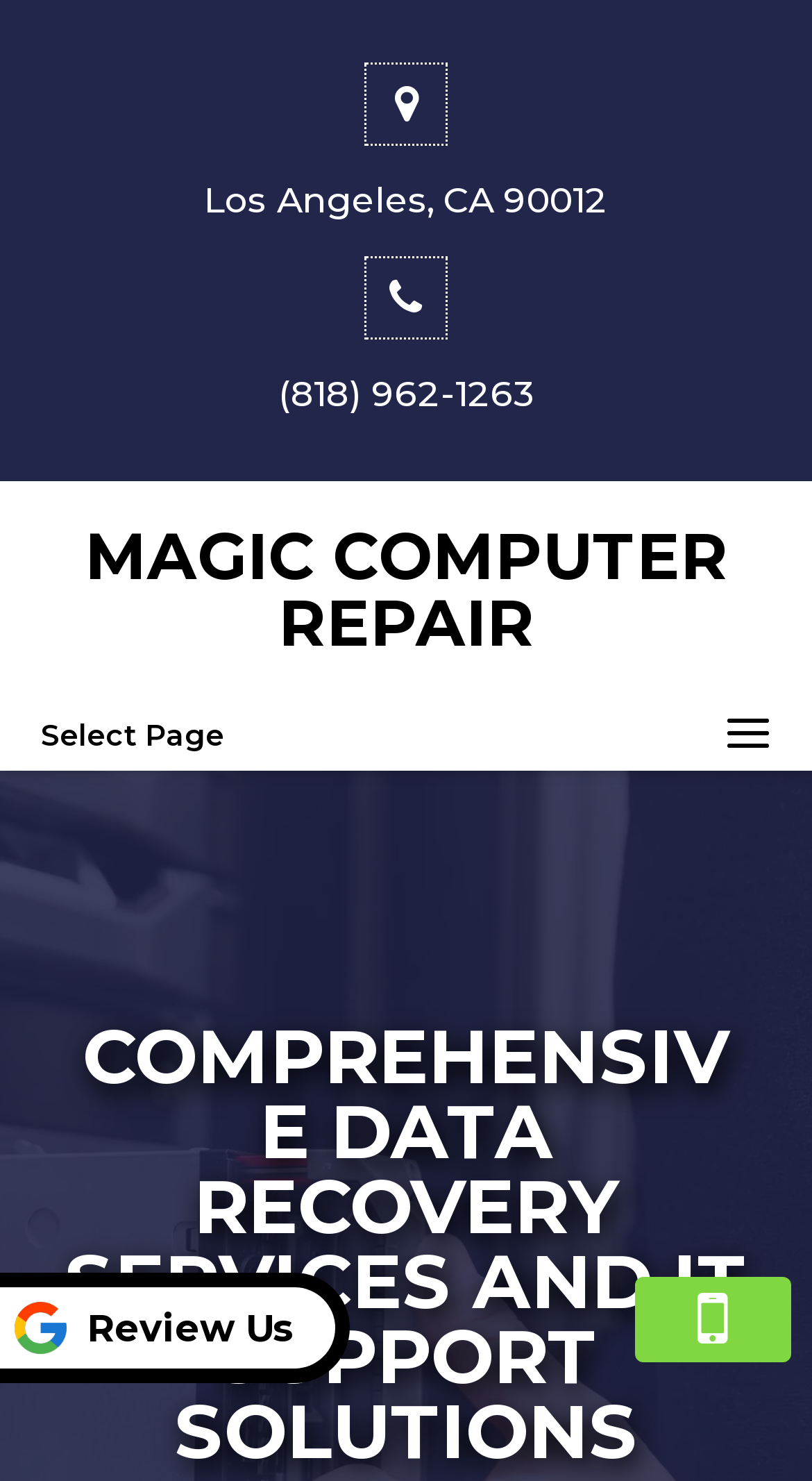Return the bounding box coordinates of the UI element that corresponds to this description: "(818) 962-1263". The coordinates must be given as four float numbers in the range of 0 and 1, [left, top, right, bottom].

[0.1, 0.173, 0.9, 0.283]